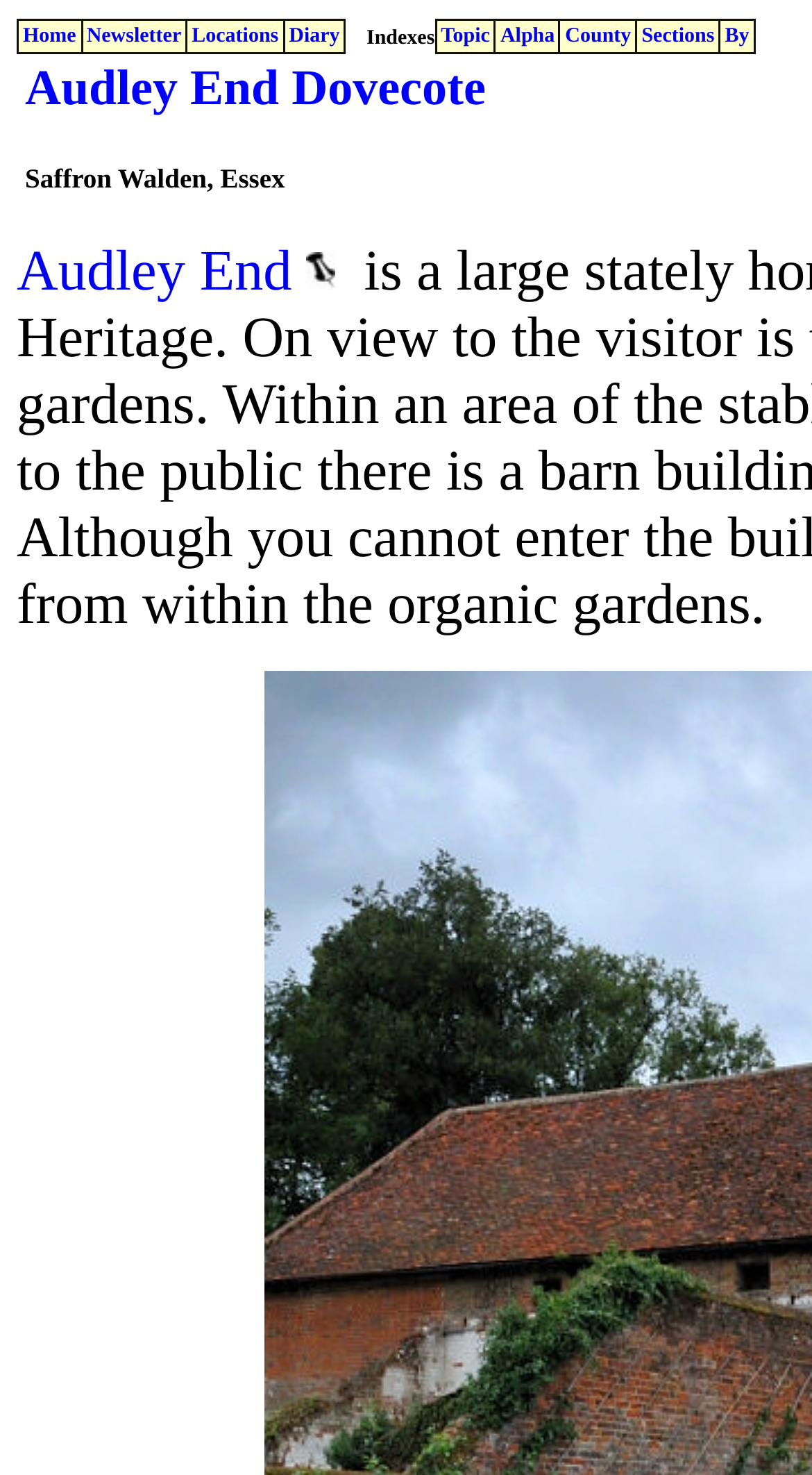Based on the element description Locations, identify the bounding box coordinates for the UI element. The coordinates should be in the format (top-left x, top-left y, bottom-right x, bottom-right y) and within the 0 to 1 range.

[0.236, 0.016, 0.343, 0.032]